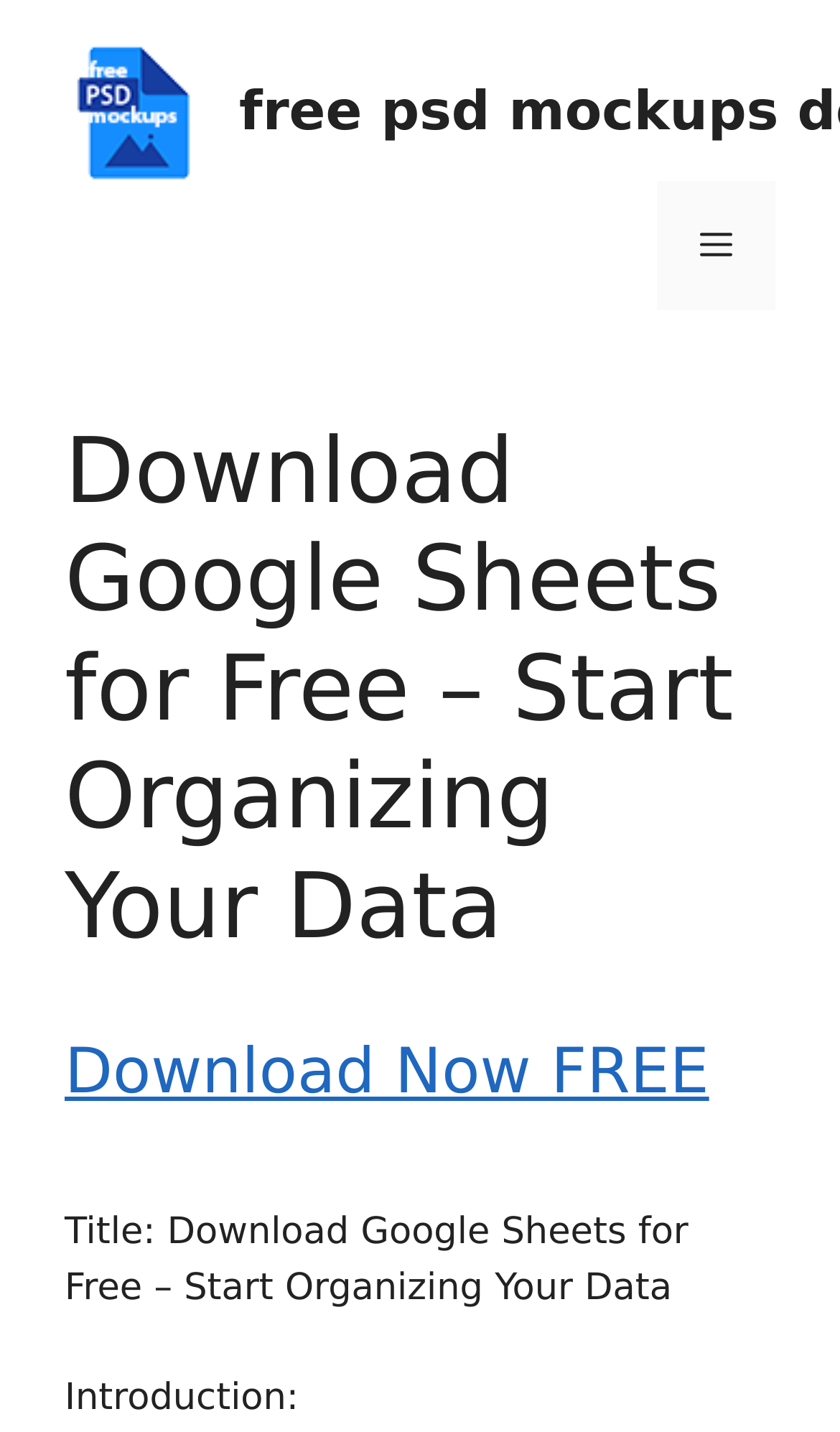Please provide the bounding box coordinates for the UI element as described: "April 8, 2015". The coordinates must be four floats between 0 and 1, represented as [left, top, right, bottom].

None